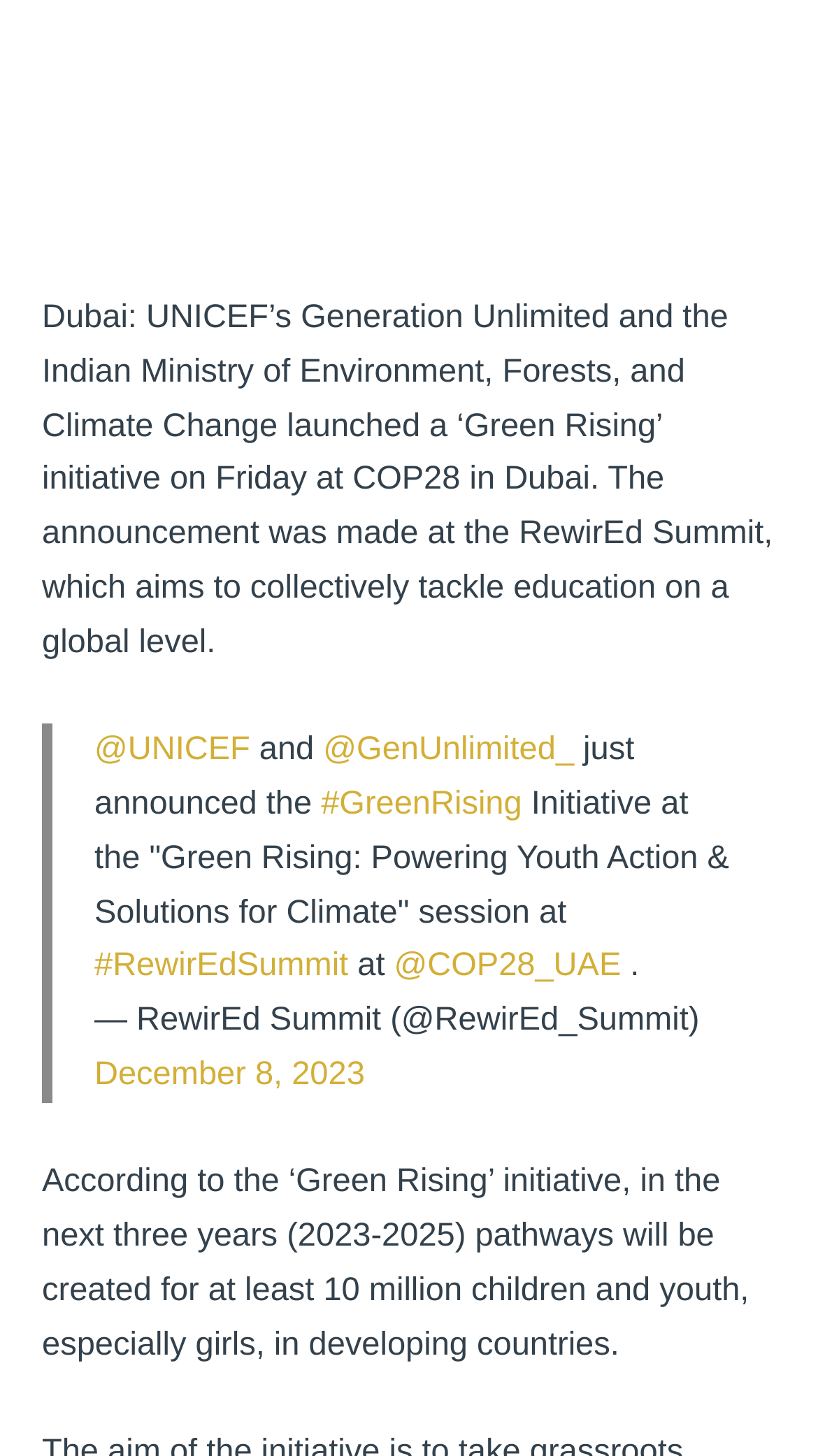How many children and youth will be benefited from the 'Green Rising' initiative?
Please look at the screenshot and answer in one word or a short phrase.

at least 10 million